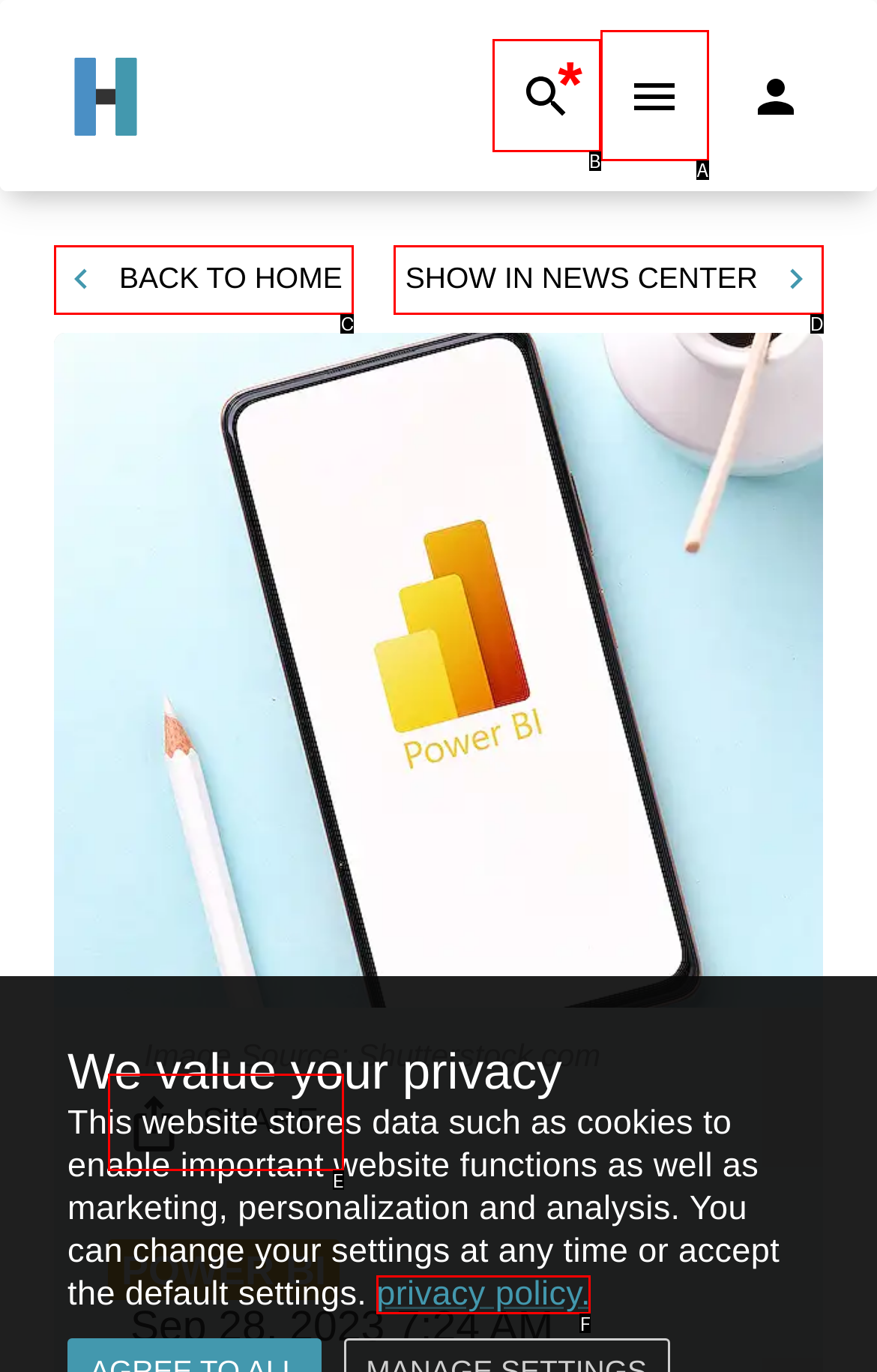Select the option that fits this description: Share
Answer with the corresponding letter directly.

E